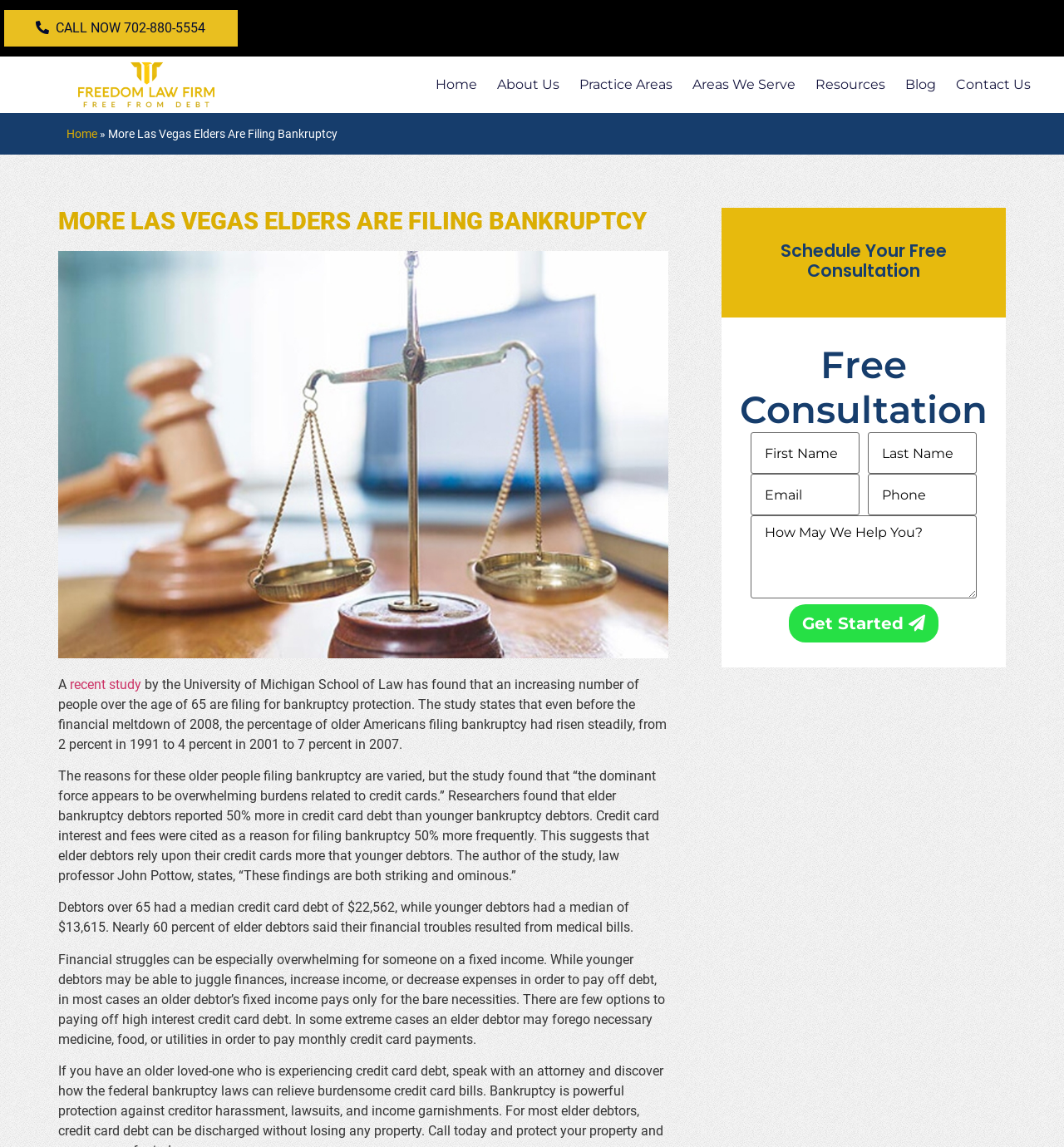Locate the bounding box coordinates of the clickable element to fulfill the following instruction: "Fill out the contact form". Provide the coordinates as four float numbers between 0 and 1 in the format [left, top, right, bottom].

[0.686, 0.284, 0.938, 0.56]